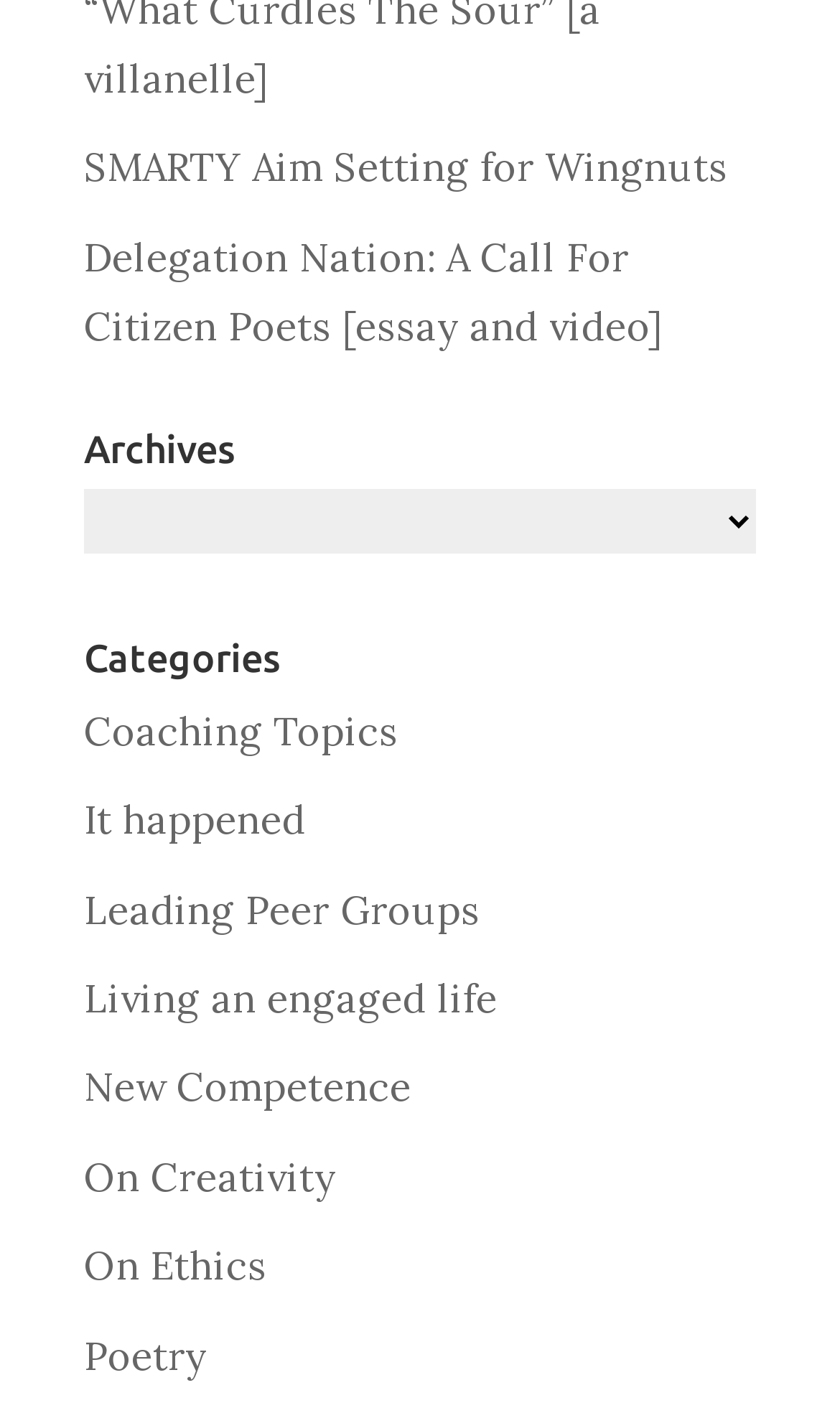Give a one-word or phrase response to the following question: What is the first link on the webpage?

SMARTY Aim Setting for Wingnuts